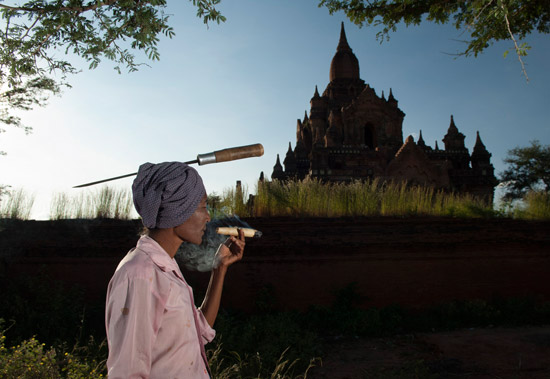What is the theme of Vanessa Ahlsborn's work?
Give a detailed explanation using the information visible in the image.

According to the caption, Ahlsborn's work seeks to challenge stereotypes associated with the machete and its users, which suggests that her work is focused on breaking down preconceived notions and promoting a more nuanced understanding of the machete and its cultural significance.